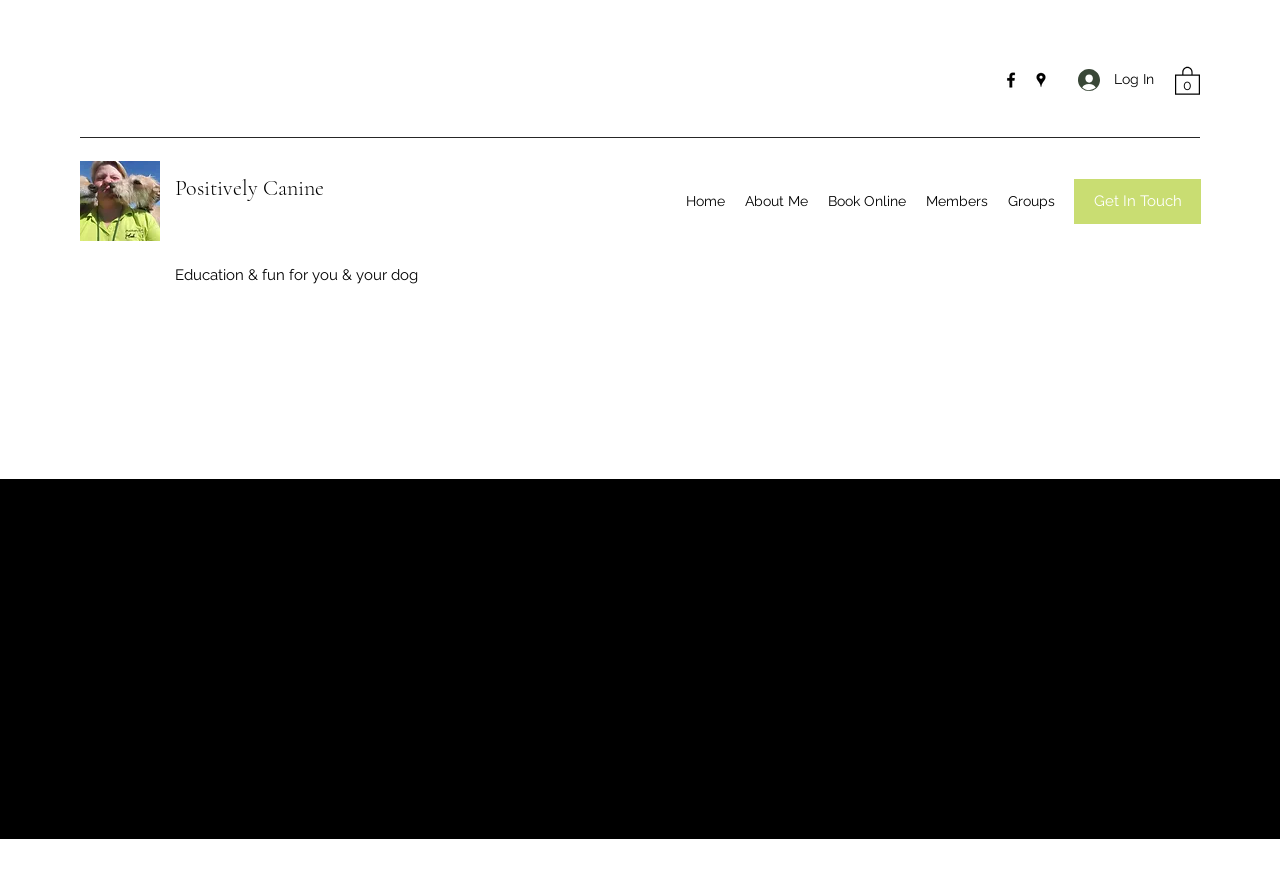Provide an in-depth caption for the webpage.

The webpage is about Positively Canine's Scent work progression Training School. At the top right corner, there is a social bar with two links, Facebook and Google Places, each accompanied by an image. Next to the social bar, there are two buttons, "Log In" and "Cart with 0 items", with the latter containing an SVG image. 

On the left side, there is a link to the Positively Canine homepage, followed by a text "Education & fun for you & your dog". Below this text, there is a navigation menu labeled "Site" with five links: "Home", "About Me", "Book Online", "Members", and "Groups". 

At the top left corner, there is a link "Get In Touch". The main content of the webpage is headed by "Scent work progression Training School", which is a header. The meta description mentions that these sessions are only available for those who have completed the Introduction to Scent work course with Positively Canine.